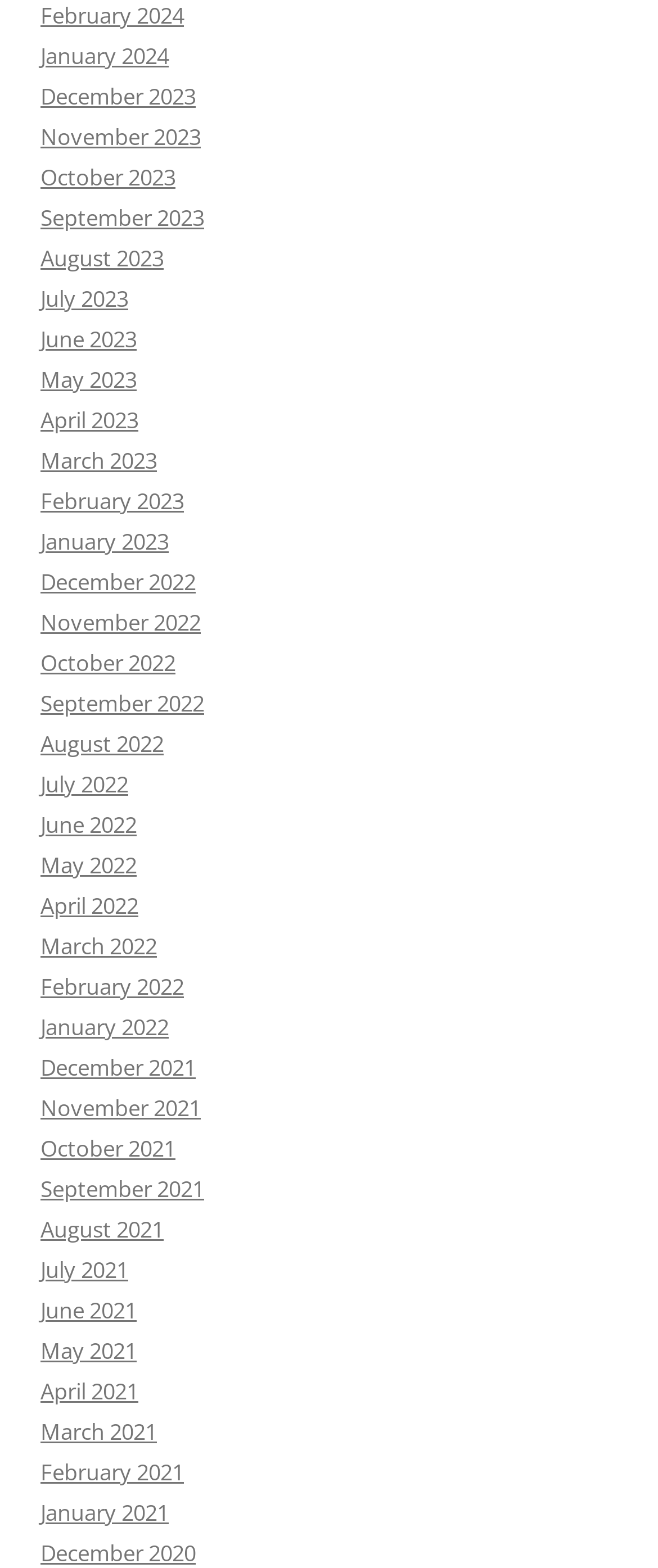Locate the bounding box coordinates of the clickable region necessary to complete the following instruction: "Access January 2021". Provide the coordinates in the format of four float numbers between 0 and 1, i.e., [left, top, right, bottom].

[0.062, 0.955, 0.256, 0.975]